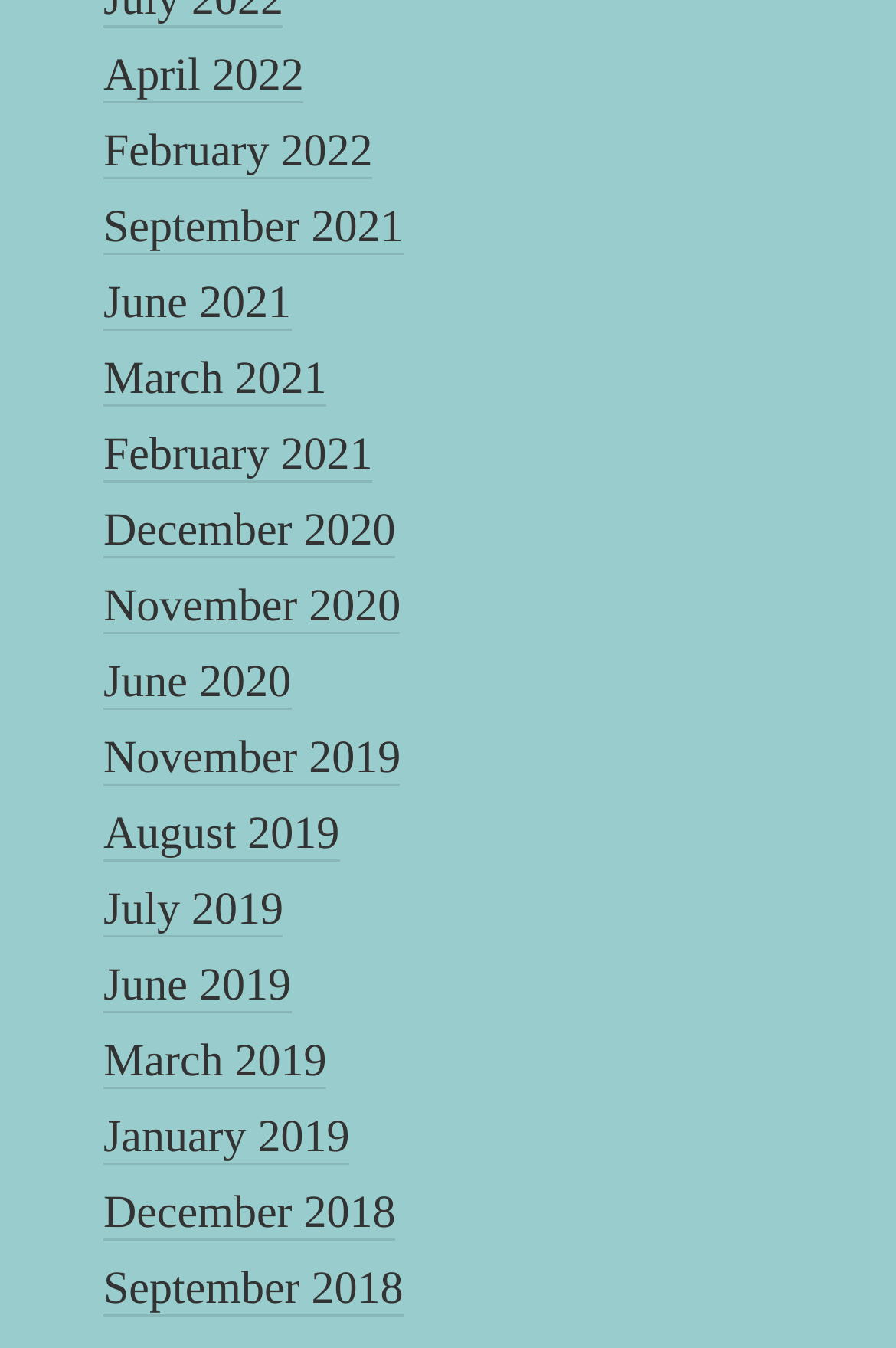How many links are available on this webpage?
Answer the question with just one word or phrase using the image.

23